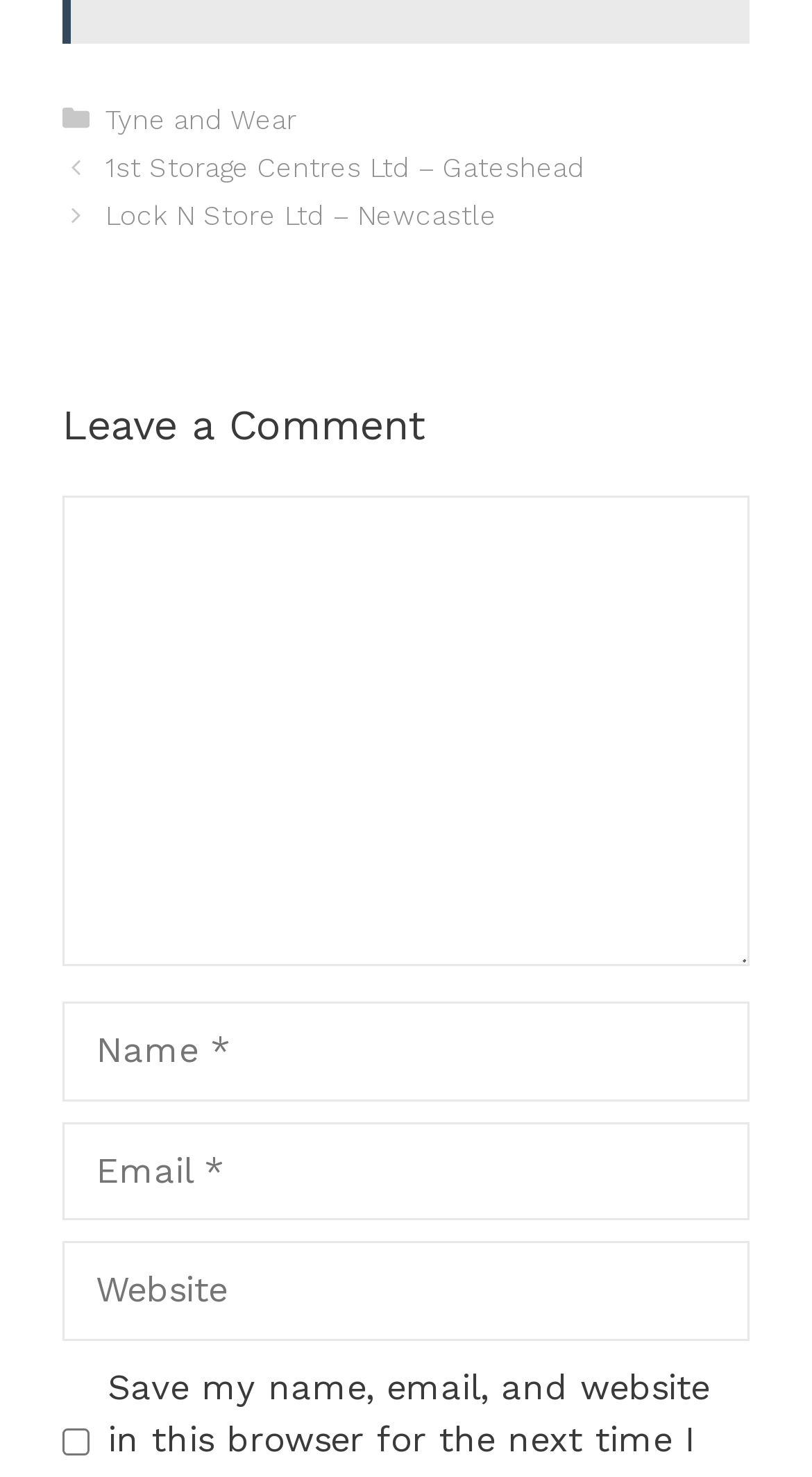What is the category of the current post?
Look at the image and answer the question with a single word or phrase.

Tyne and Wear